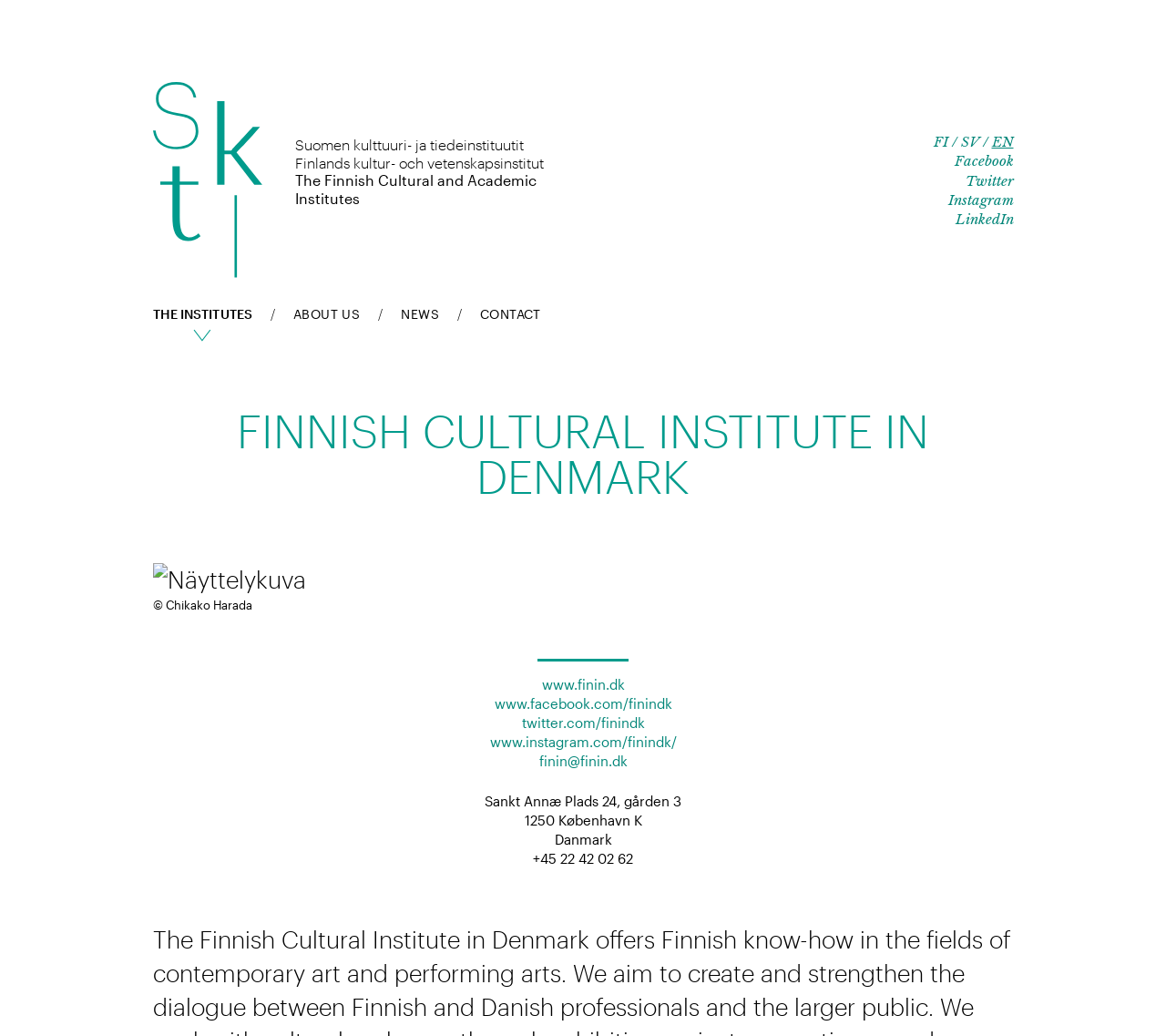Specify the bounding box coordinates of the area to click in order to execute this command: 'Check the news'. The coordinates should consist of four float numbers ranging from 0 to 1, and should be formatted as [left, top, right, bottom].

[0.344, 0.296, 0.377, 0.31]